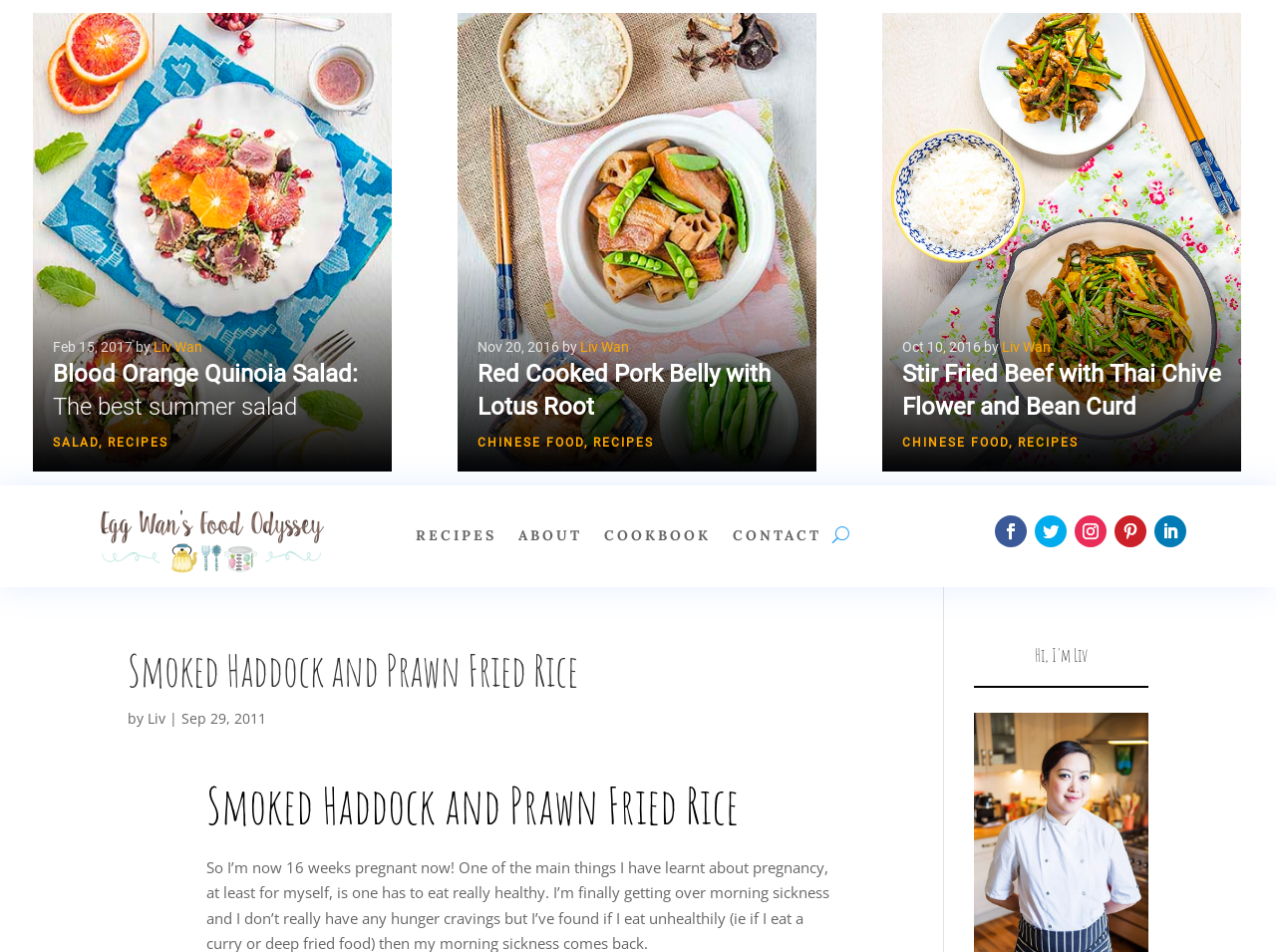How many navigation arrows are there?
Based on the image, give a concise answer in the form of a single word or short phrase.

2